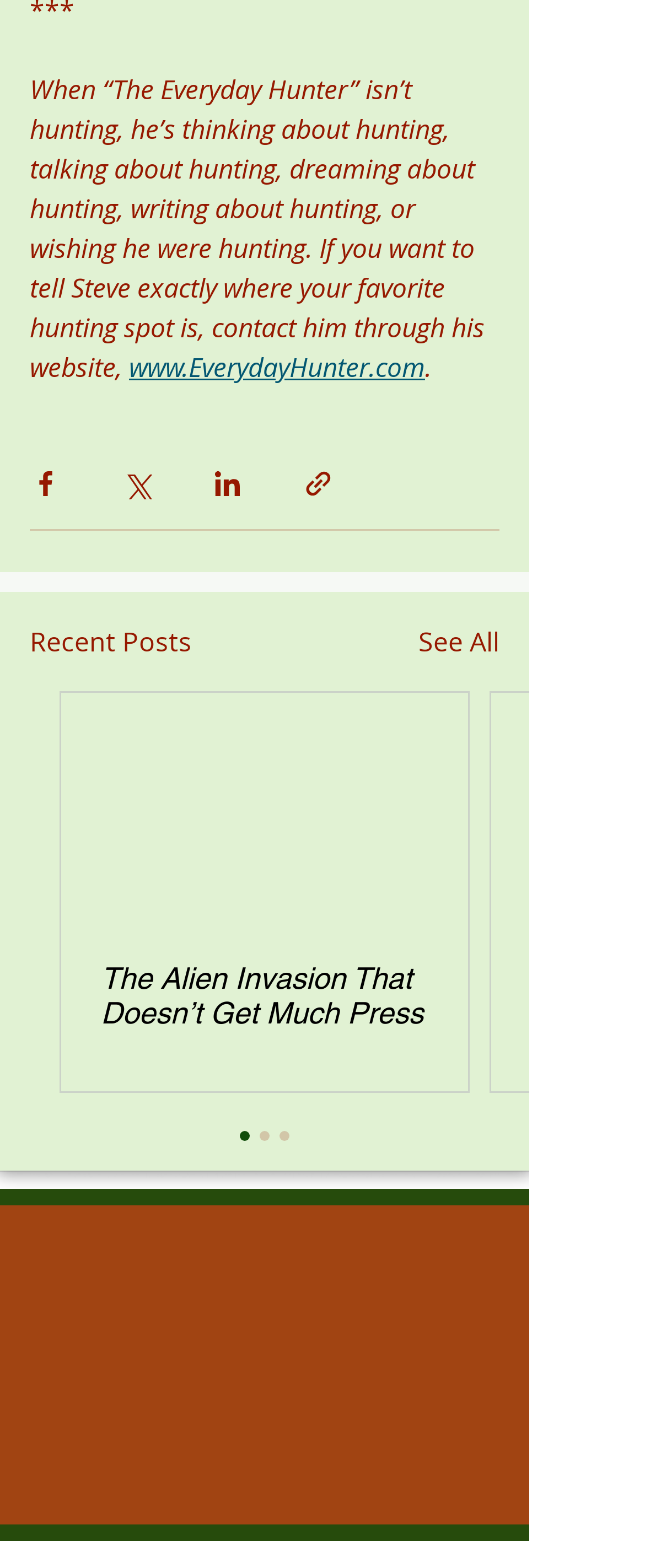Identify the bounding box coordinates of the area that should be clicked in order to complete the given instruction: "Visit Facebook page". The bounding box coordinates should be four float numbers between 0 and 1, i.e., [left, top, right, bottom].

None